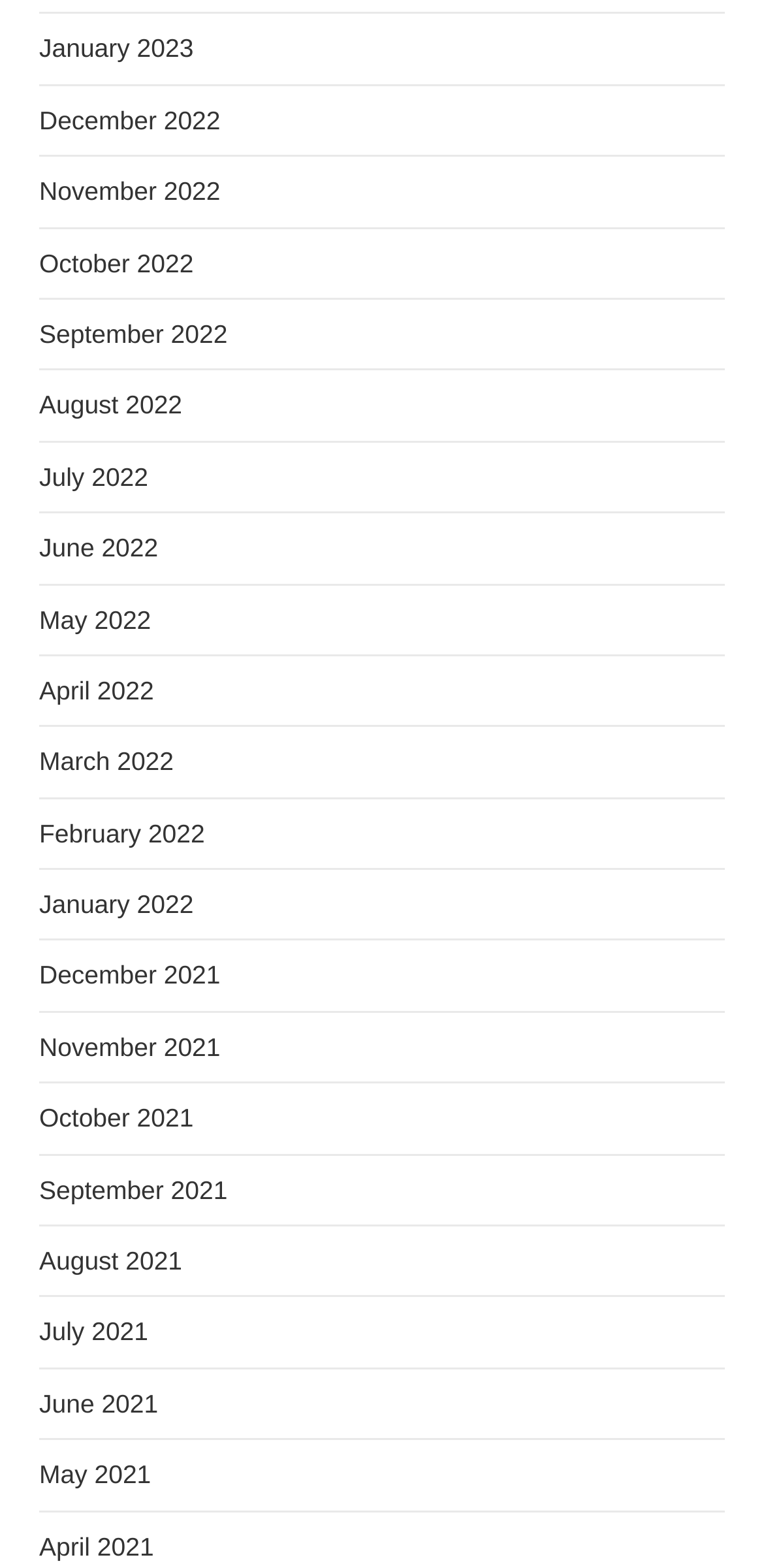Can you specify the bounding box coordinates for the region that should be clicked to fulfill this instruction: "browse November 2022".

[0.051, 0.113, 0.288, 0.131]